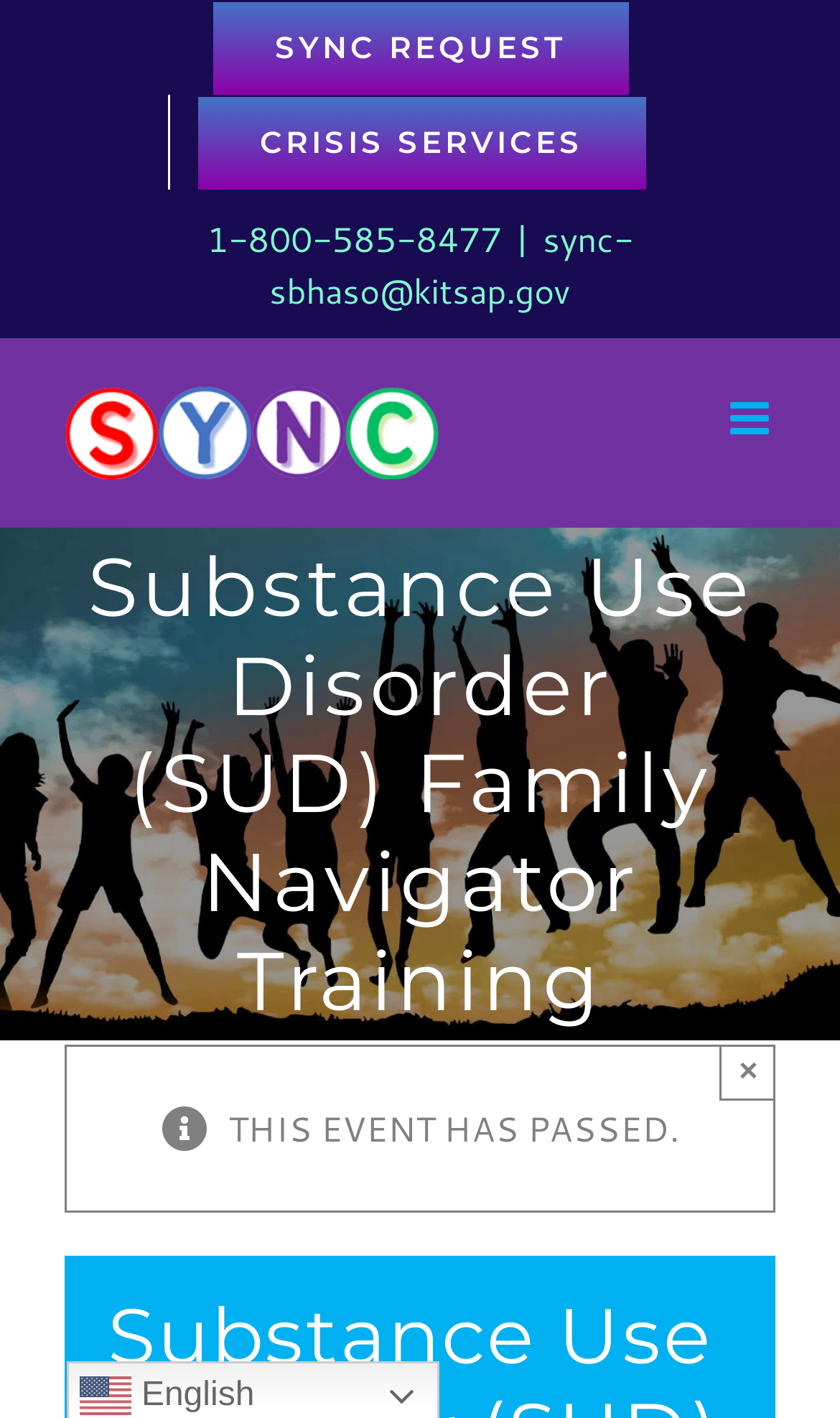Extract the bounding box coordinates of the UI element described: "alt="SYNC Logo"". Provide the coordinates in the format [left, top, right, bottom] with values ranging from 0 to 1.

[0.077, 0.269, 0.526, 0.341]